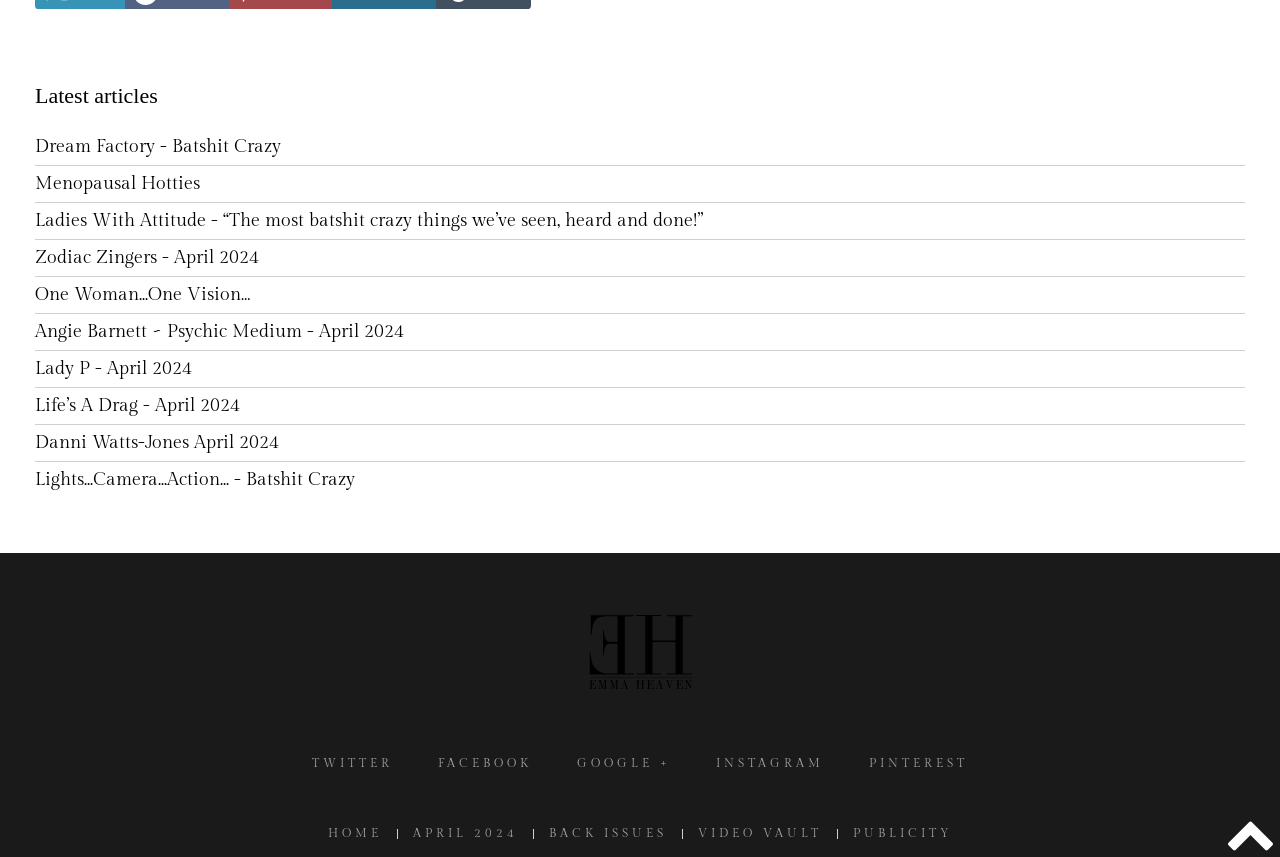Please provide a comprehensive answer to the question based on the screenshot: What type of content is displayed in the image?

The image on the webpage has a caption 'Demo', indicating that it is a demonstration or sample content.